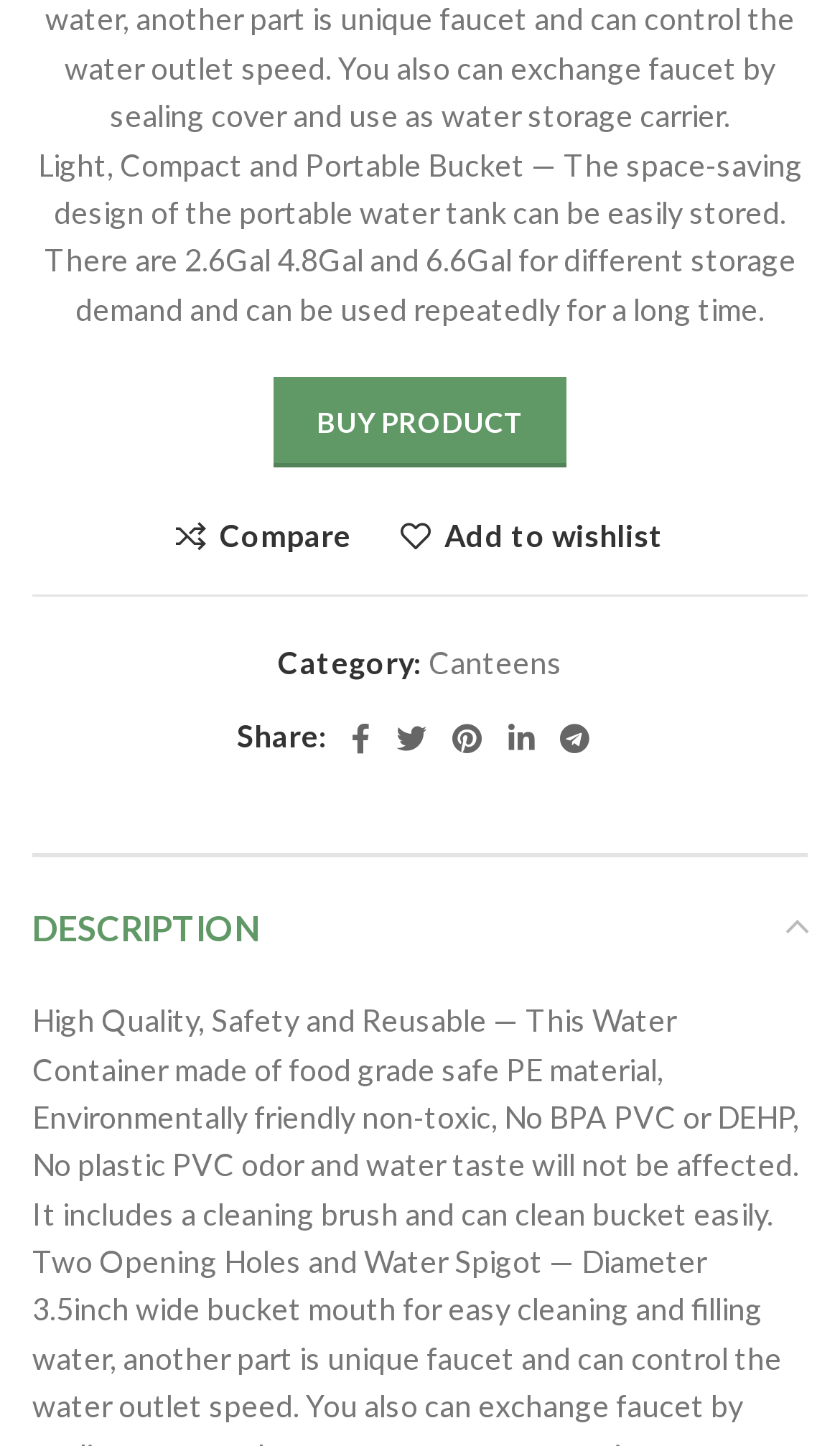What category does this product belong to?
Using the image, provide a concise answer in one word or a short phrase.

Canteens